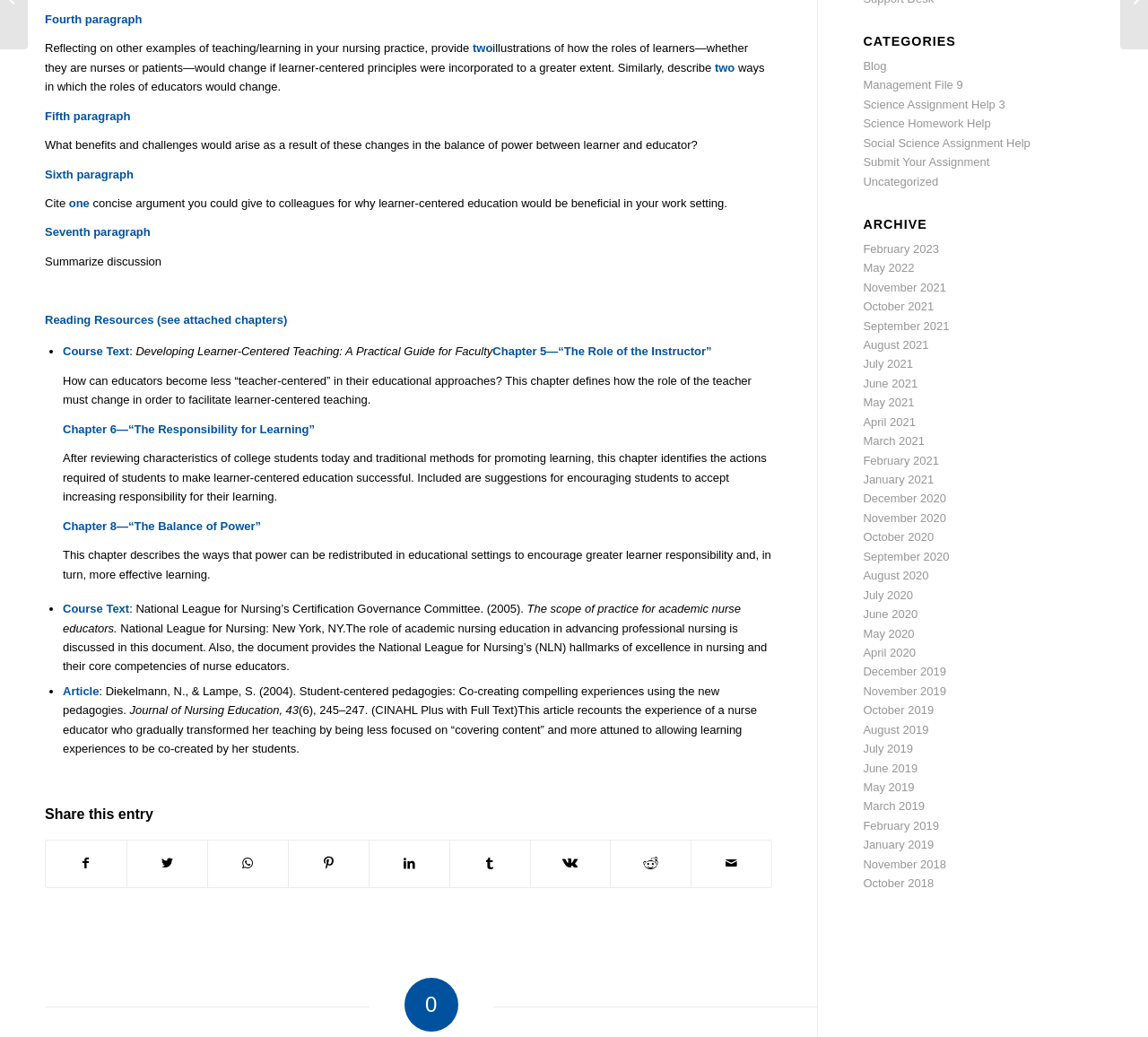Identify the bounding box for the described UI element. Provide the coordinates in (top-left x, top-left y, bottom-right x, bottom-right y) format with values ranging from 0 to 1: Social Science Assignment Help

[0.752, 0.131, 0.898, 0.144]